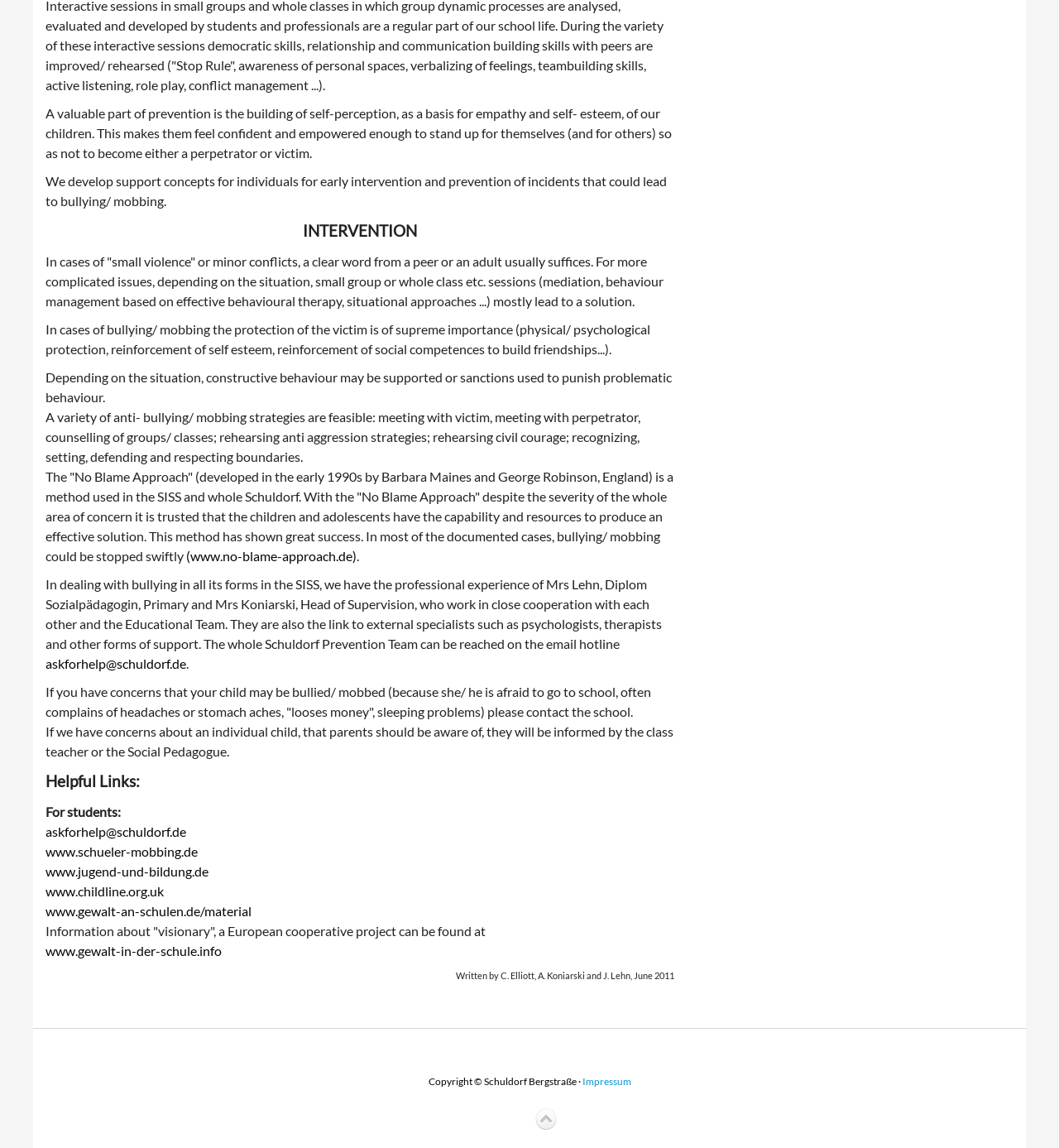What is the main focus of this webpage?
Carefully analyze the image and provide a detailed answer to the question.

The webpage discusses the importance of prevention in building self-perception and empathy in children to prevent bullying and mobbing. It also provides information on intervention strategies and support concepts for individuals.